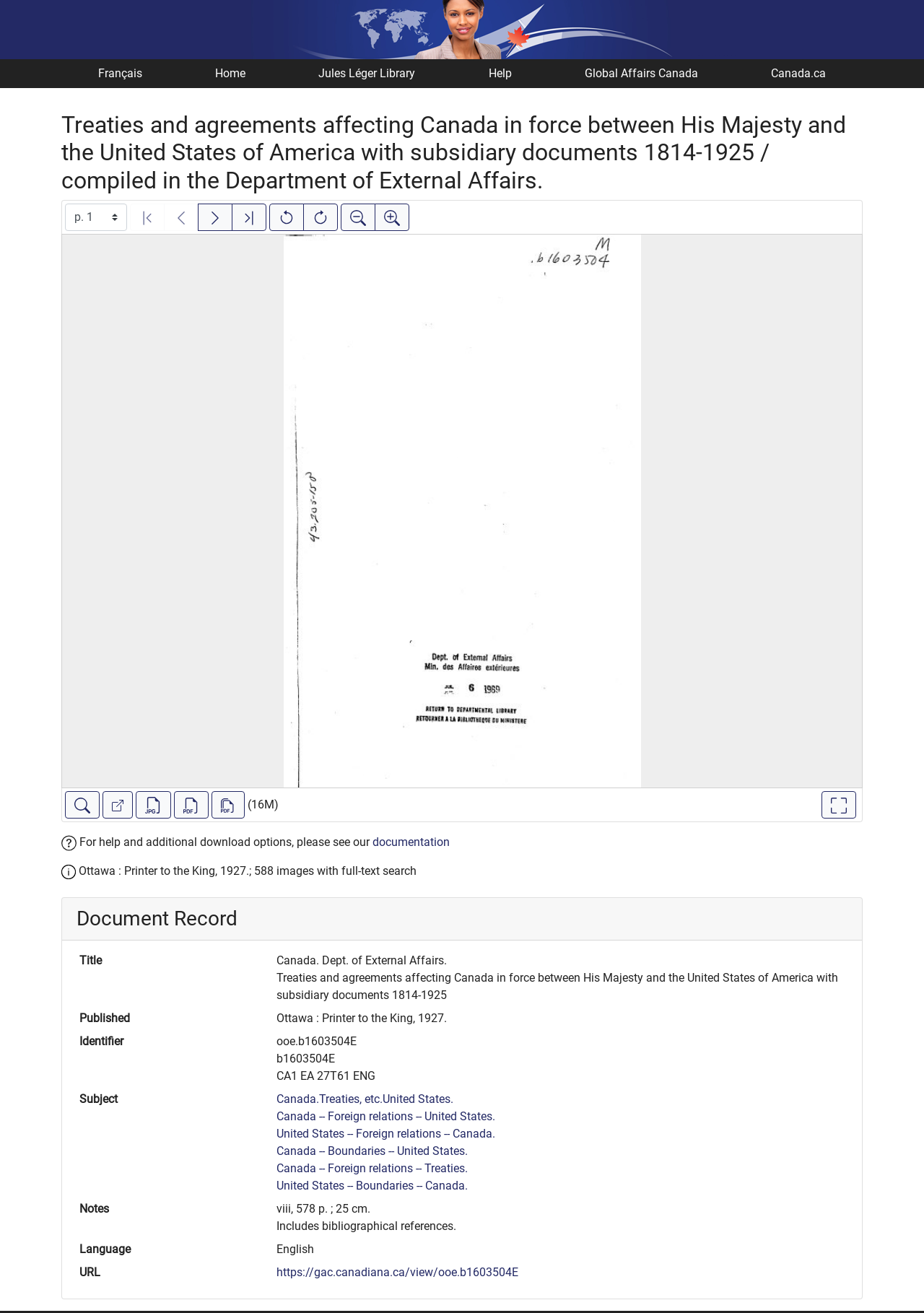Locate the bounding box coordinates of the element you need to click to accomplish the task described by this instruction: "Rotate counterclockwise".

[0.291, 0.155, 0.329, 0.176]